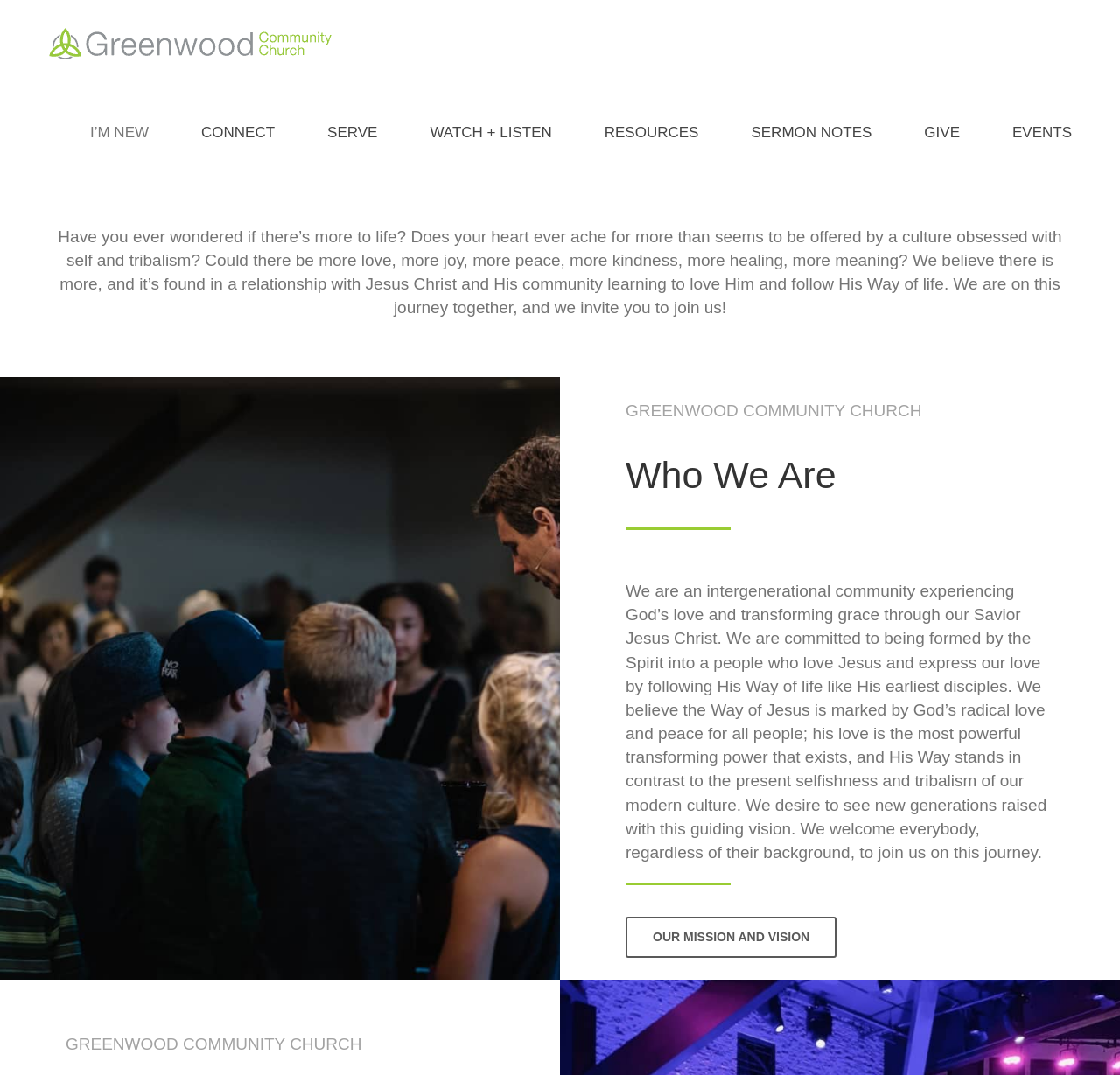Show the bounding box coordinates of the element that should be clicked to complete the task: "Click the 'SERMON NOTES' link".

[0.671, 0.082, 0.778, 0.164]